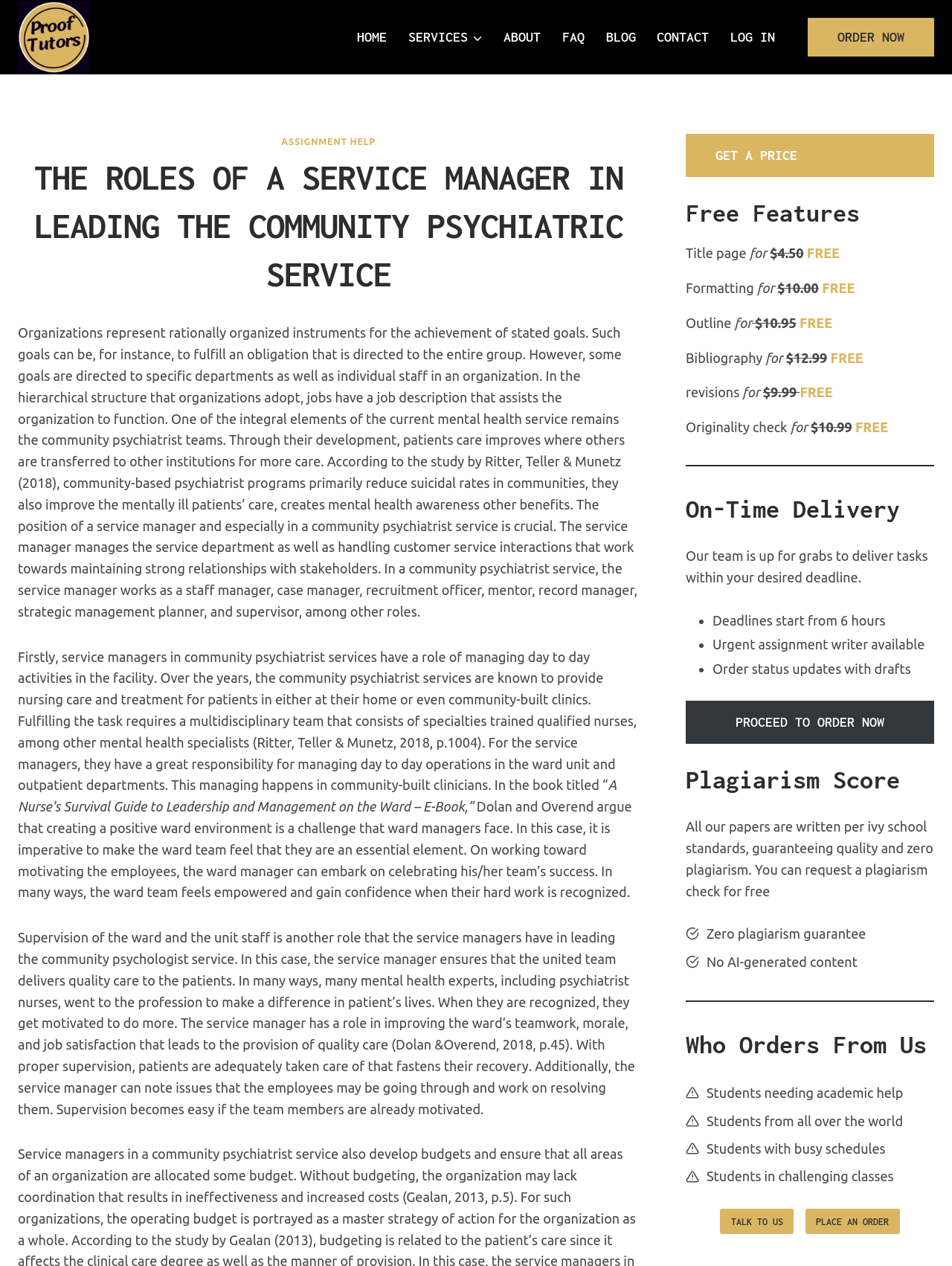What is the minimum deadline for task delivery?
Using the visual information, respond with a single word or phrase.

6 hours